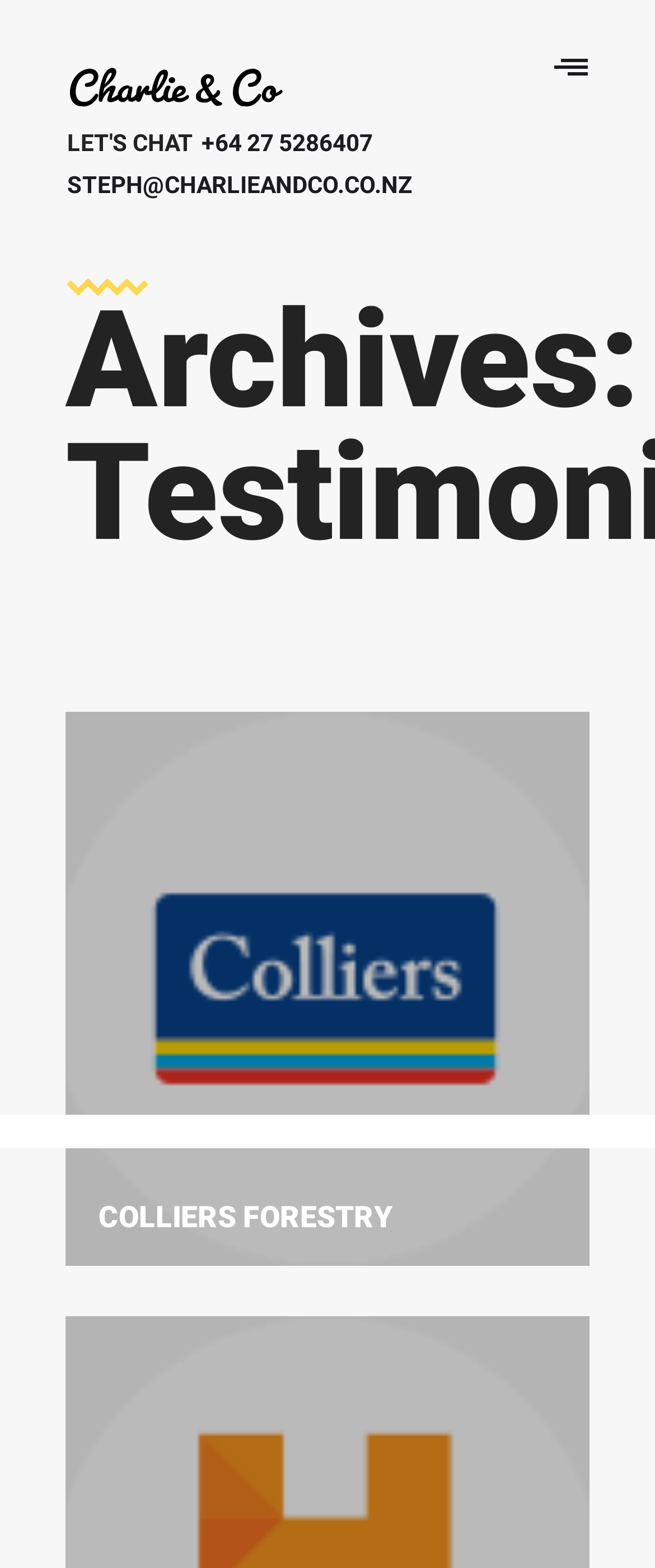How many testimonials are shown?
Please use the visual content to give a single word or phrase answer.

1